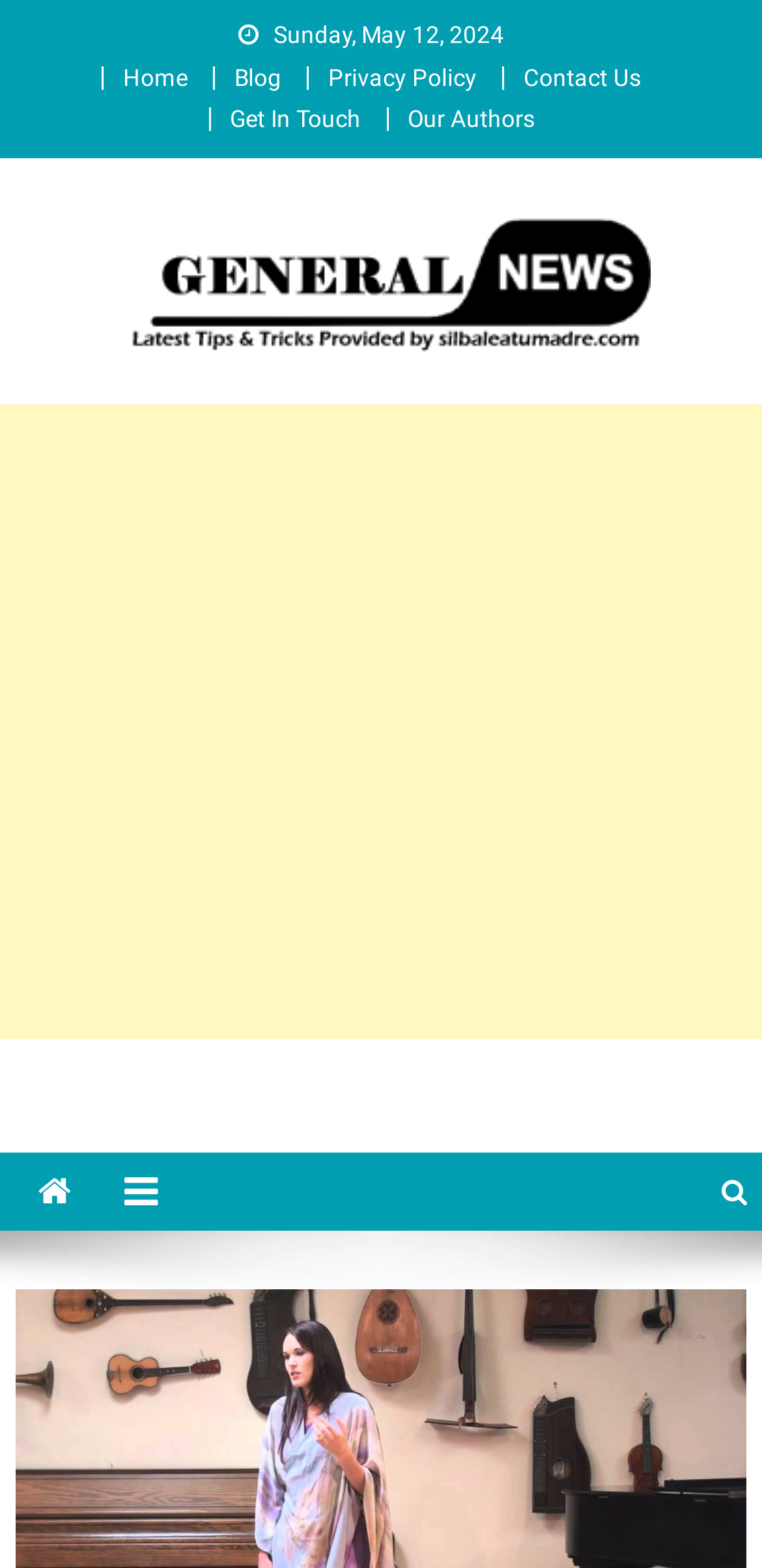What is the purpose of the 'Get In Touch' link?
Please answer the question with as much detail and depth as you can.

The 'Get In Touch' link is likely intended for visitors to contact the website or its authors, as it is placed alongside other navigation links and has a descriptive text that suggests communication or inquiry.